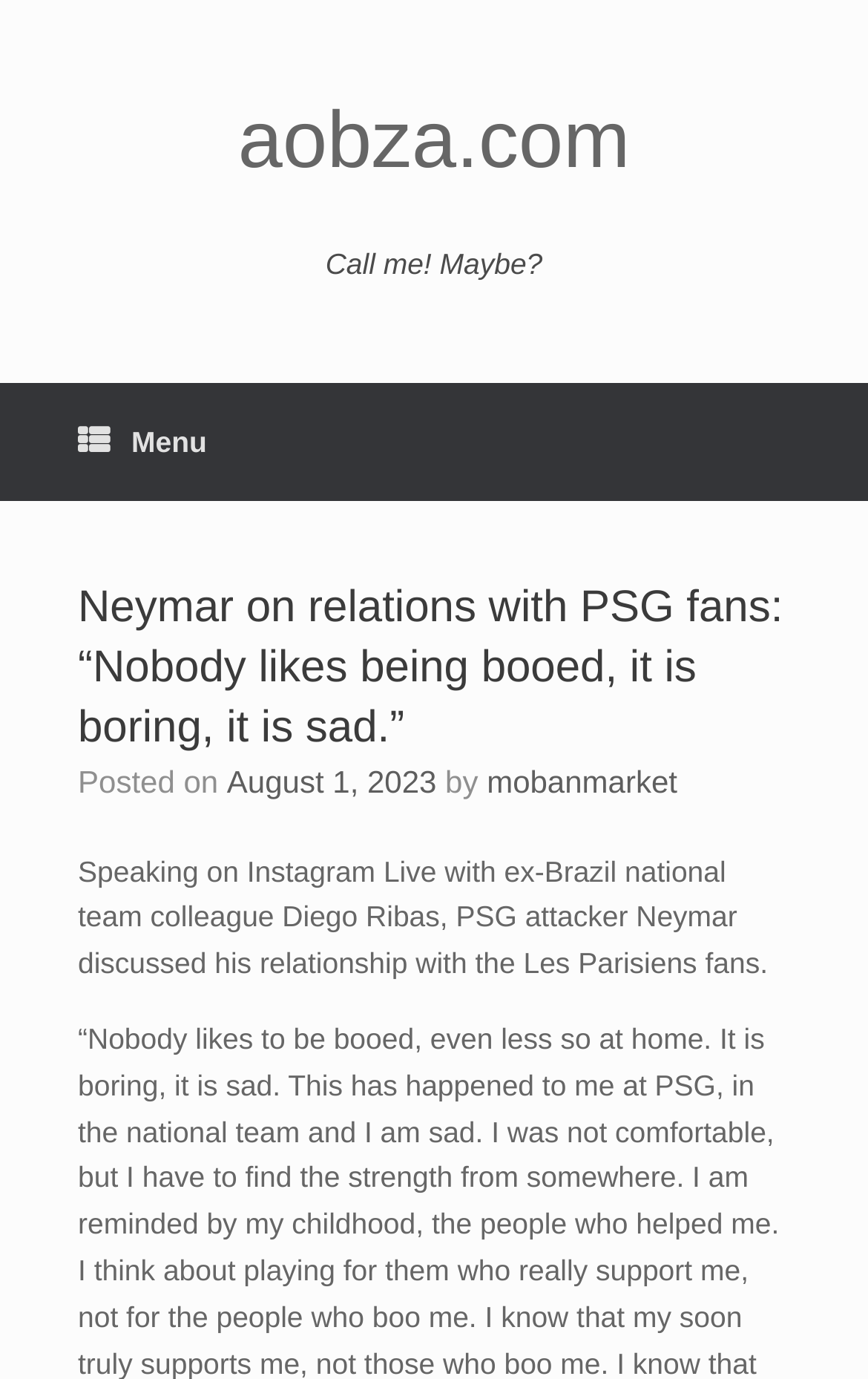Who did Neymar discuss his relationship with?
Please use the image to deliver a detailed and complete answer.

The answer can be found in the paragraph of text that starts with 'Speaking on Instagram Live with ex-Brazil national team colleague Diego Ribas, PSG attacker Neymar discussed his relationship with the Les Parisiens fans.' The text explicitly states that Neymar discussed his relationship with the Les Parisiens fans.